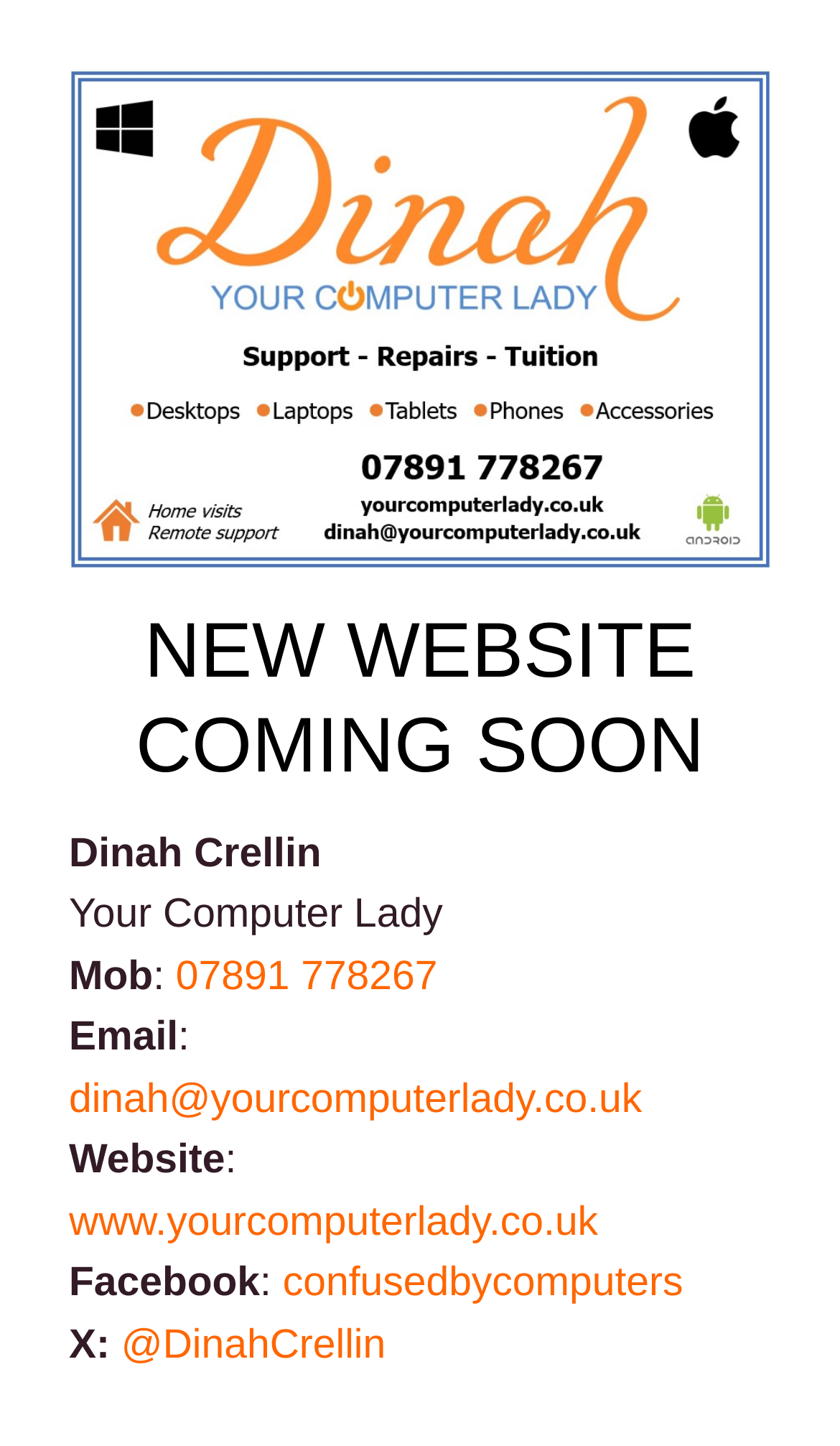Locate and extract the headline of this webpage.

NEW WEBSITE COMING SOON